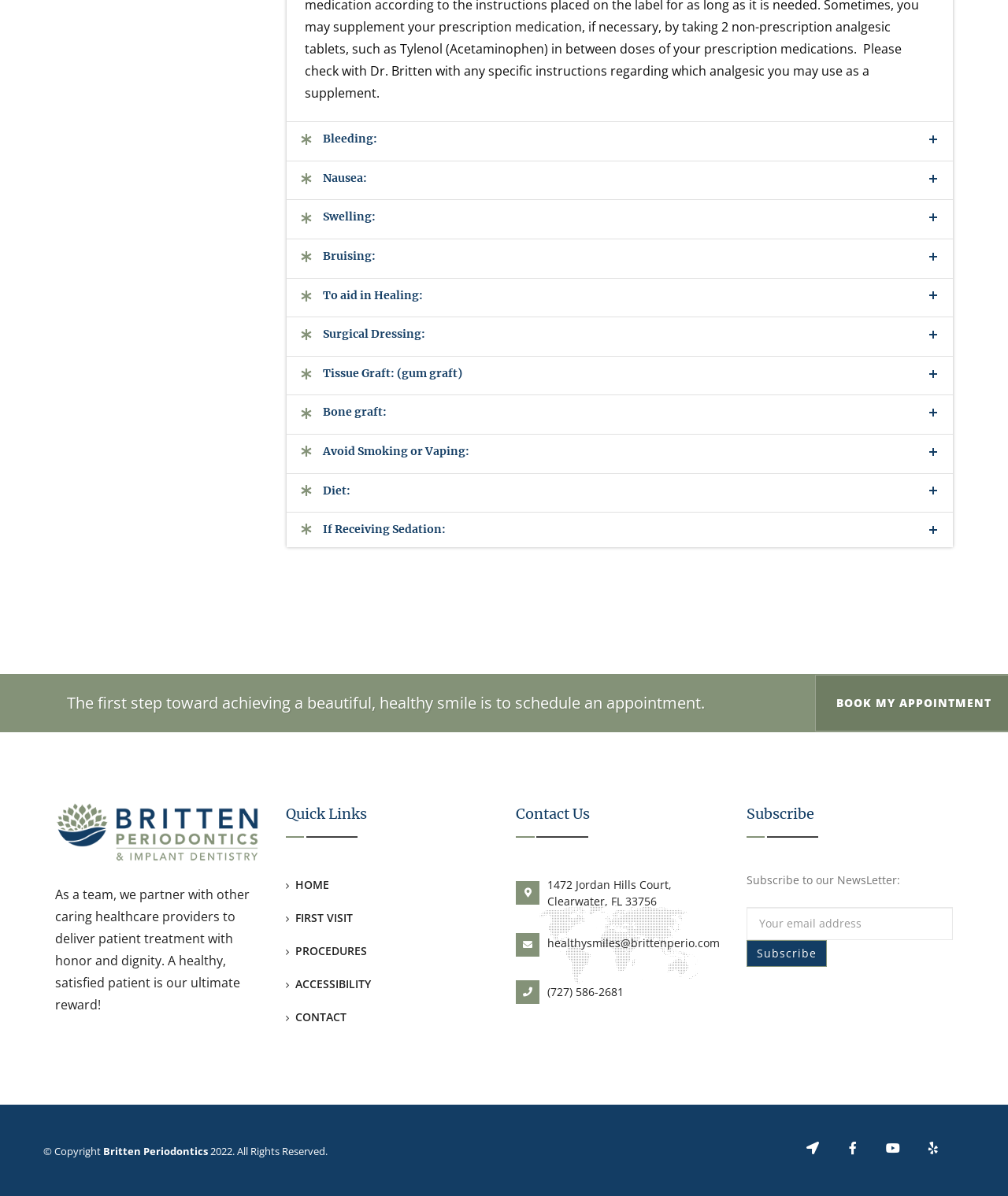What is the phone number of Britten Periodontics?
Look at the image and construct a detailed response to the question.

The phone number of Britten Periodontics is (727) 586-2681, as stated in the StaticText element with the text '(727) 586-2681'.